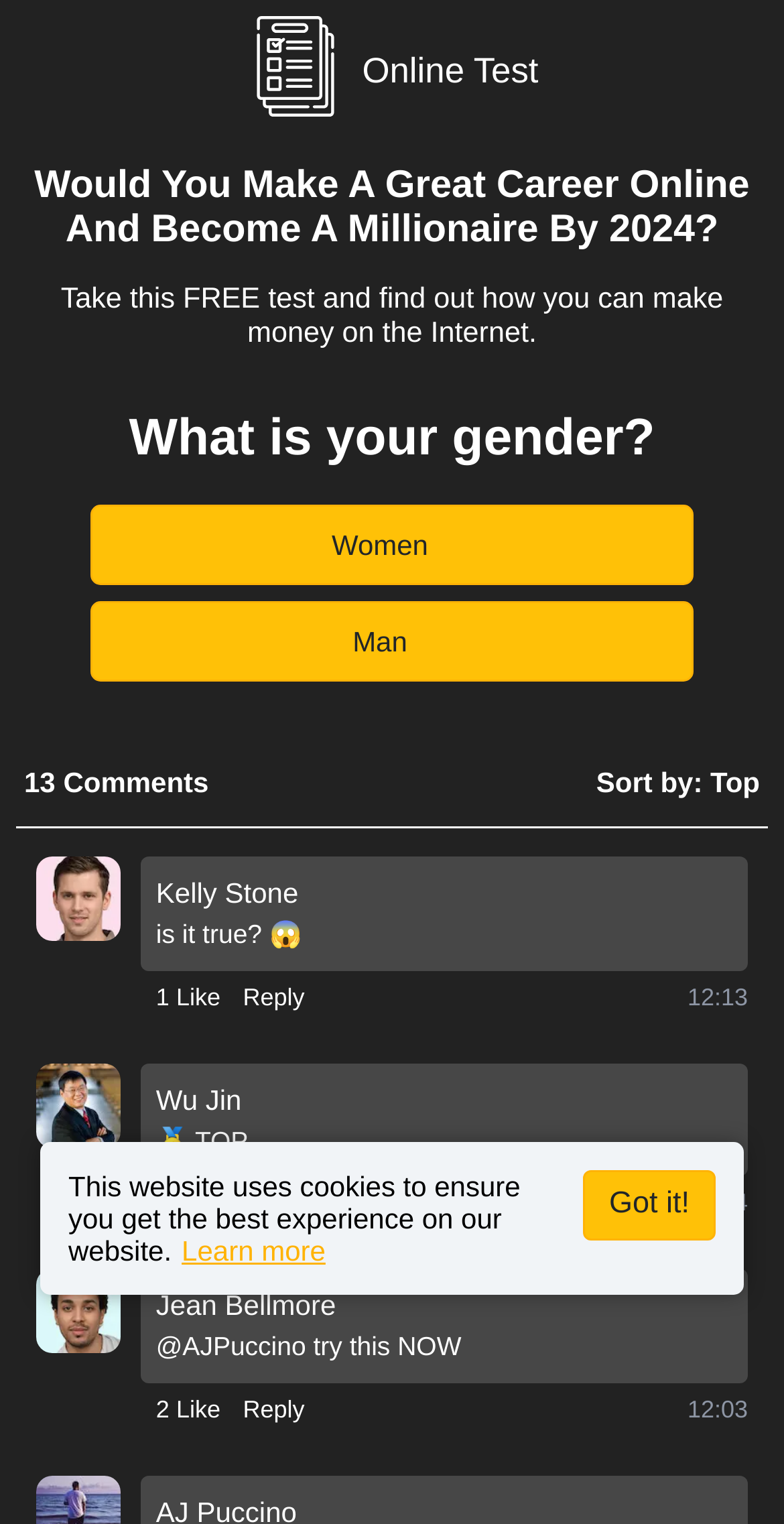Identify the bounding box coordinates of the region that should be clicked to execute the following instruction: "Click the 'Like' button".

[0.199, 0.777, 0.255, 0.801]